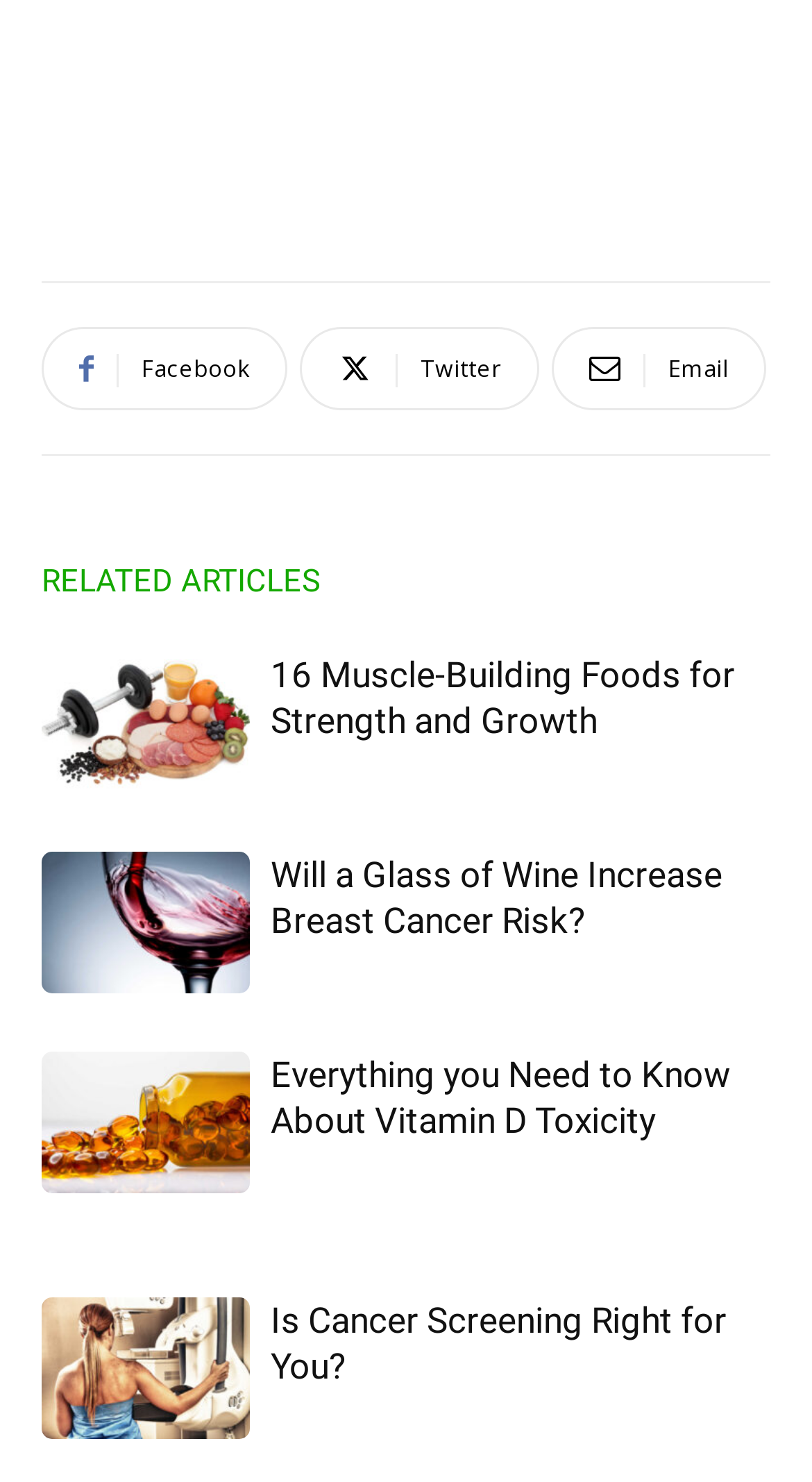Find the coordinates for the bounding box of the element with this description: "Email".

[0.679, 0.221, 0.944, 0.277]